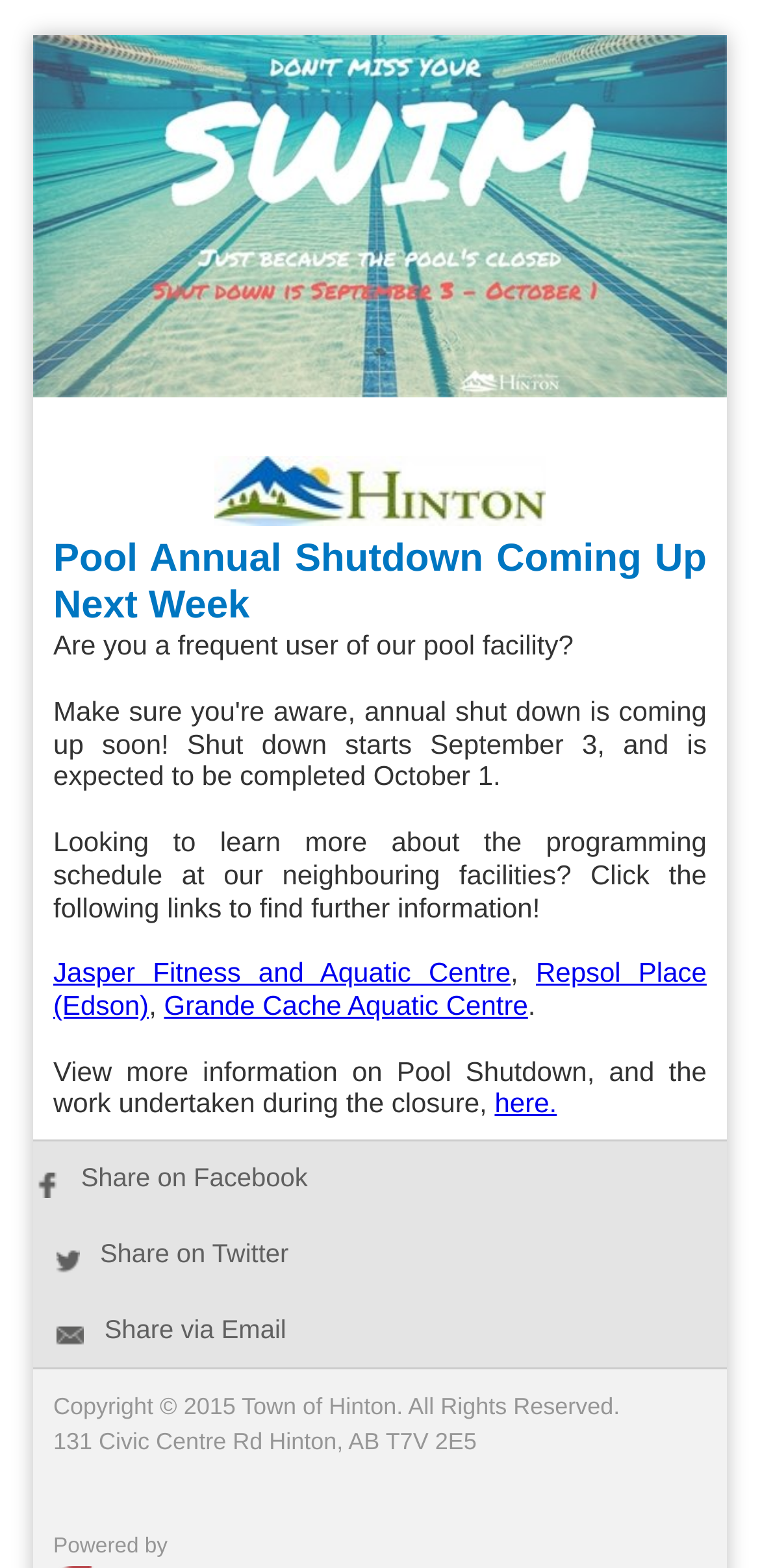Please find the main title text of this webpage.

Pool Annual Shutdown Coming Up Next Week